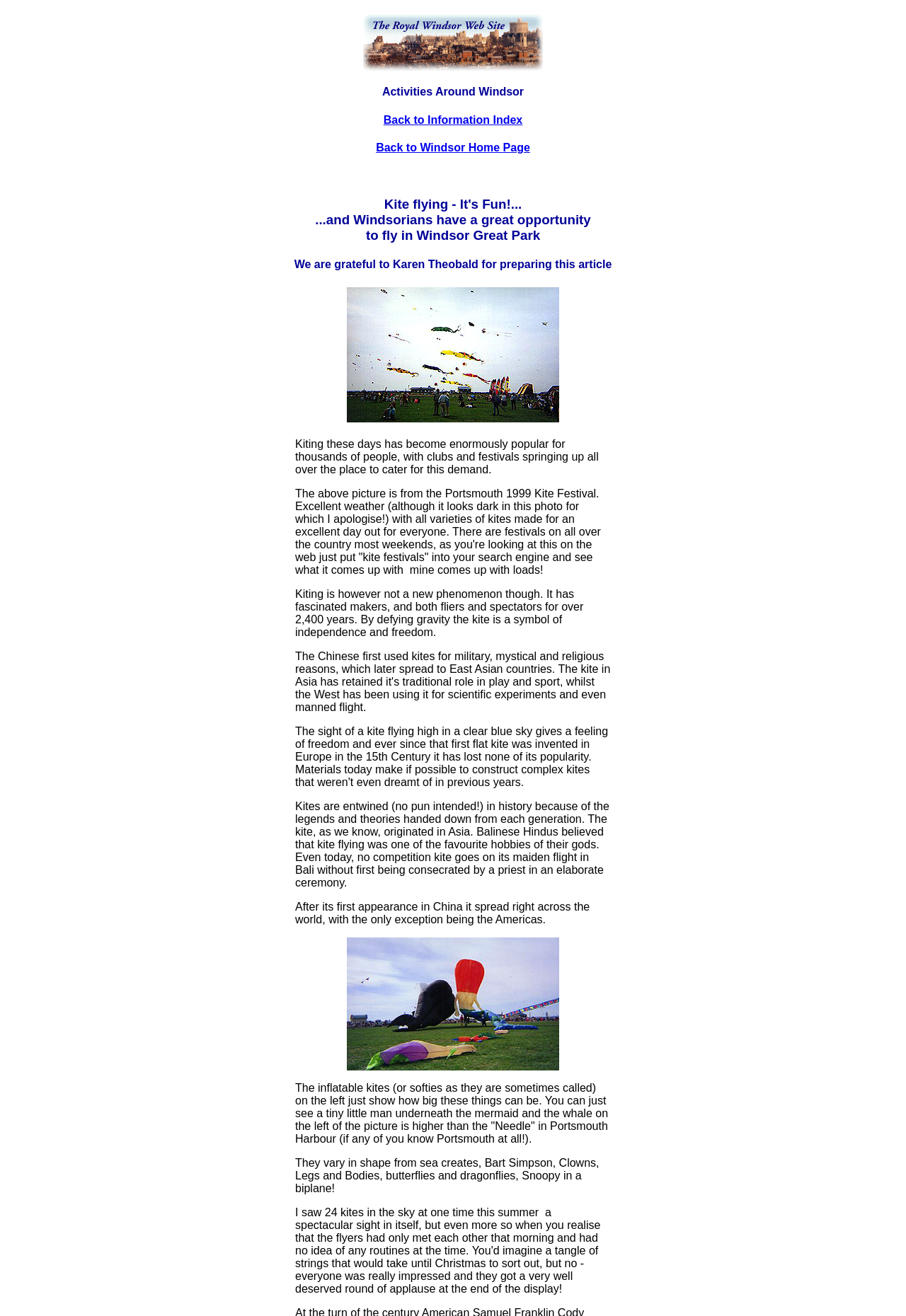What is shown in the image 'Kites Flying High!'?
From the image, provide a succinct answer in one word or a short phrase.

Kites